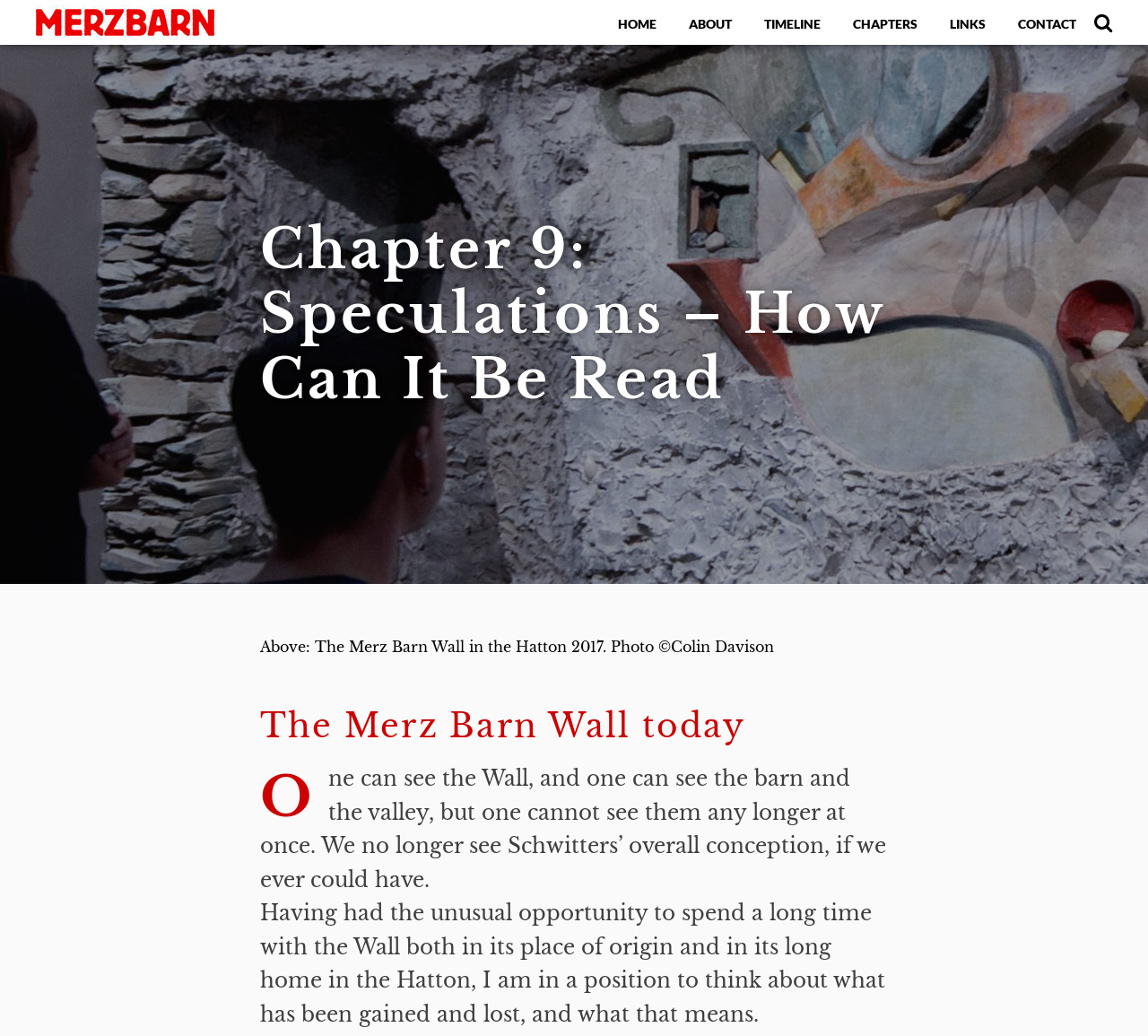What is the text above the Merz Barn Wall image?
Answer the question with just one word or phrase using the image.

Above: The Merz Barn Wall in the Hatton 2017. Photo ©Colin Davison